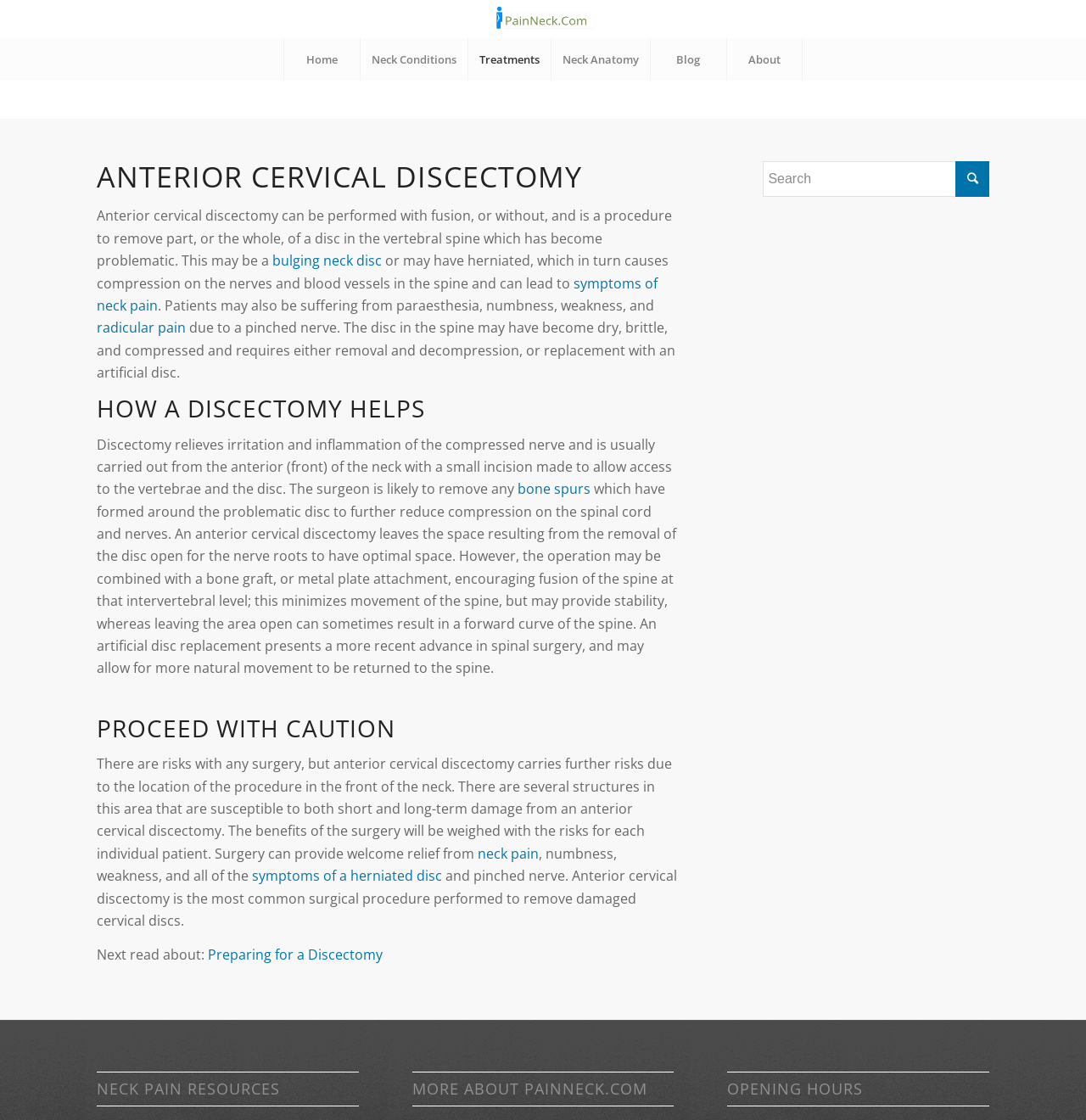Please pinpoint the bounding box coordinates for the region I should click to adhere to this instruction: "Search for a term".

[0.703, 0.144, 0.911, 0.176]